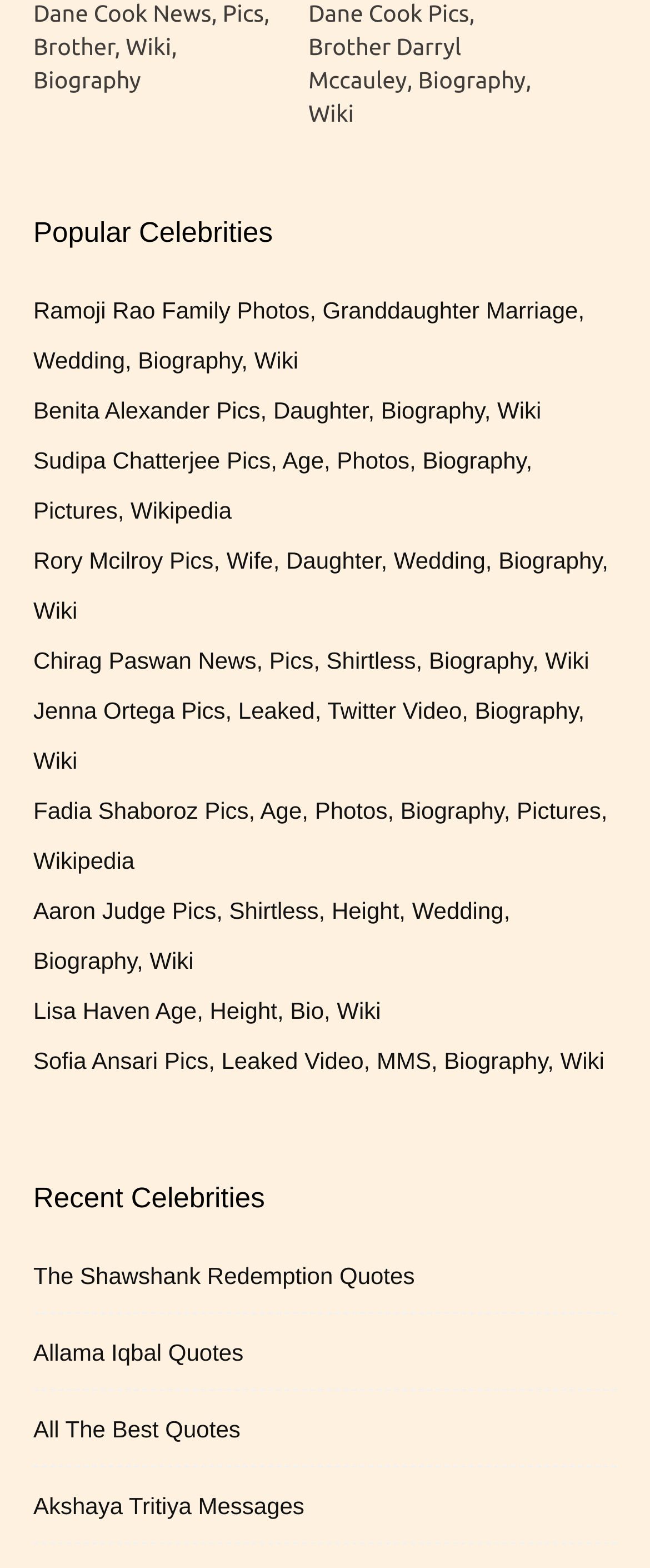Please find the bounding box coordinates of the element's region to be clicked to carry out this instruction: "Explore quotes from The Shawshank Redemption".

[0.051, 0.803, 0.638, 0.826]